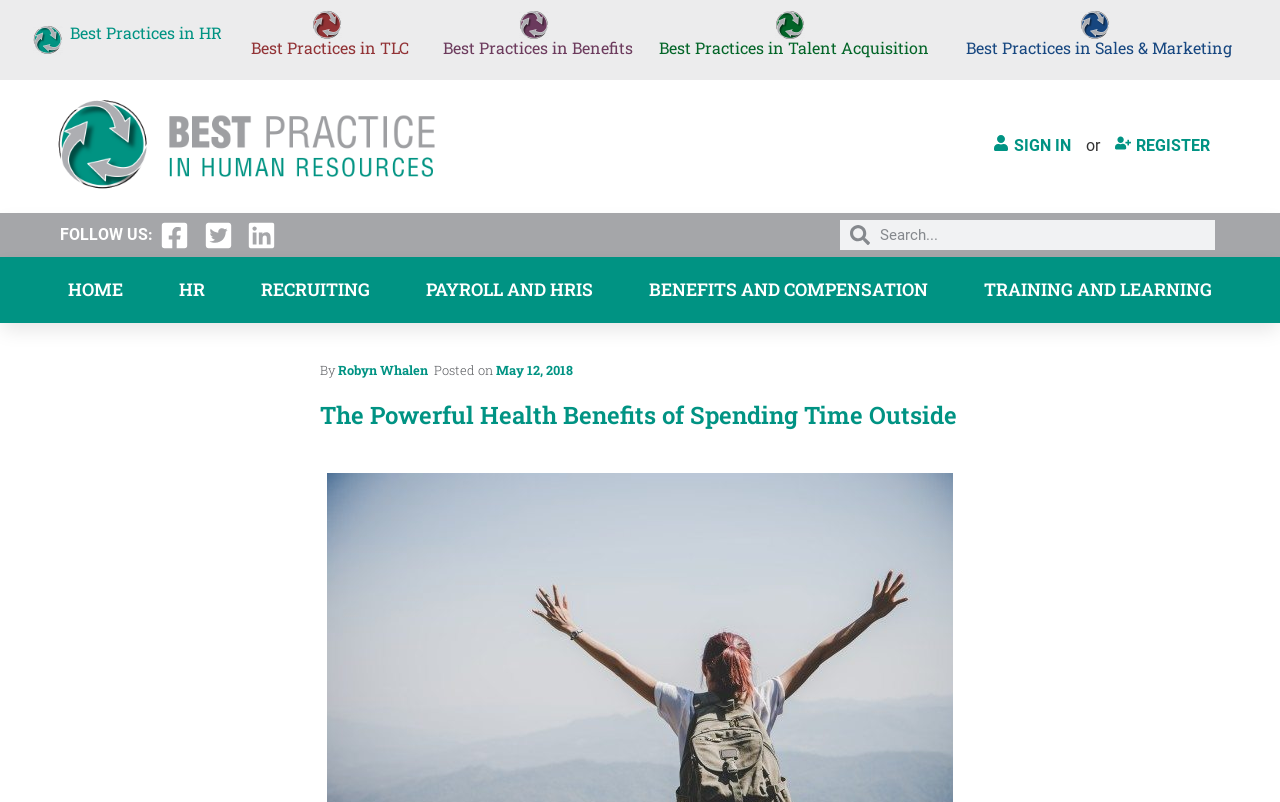Detail the features and information presented on the webpage.

The webpage appears to be a blog or article page focused on human resources, with a specific article titled "The Powerful Health Benefits of Spending Time Outside". 

At the top left, there is a circular icon with a link to "bp-circle-hr" and an image with the same name. To its right, there is a link to "Best Practices in HR". This pattern is repeated with similar circular icons and links to "Best Practices in TLC", "Best Practices in Benefits", "Best Practices in Talent Acquisition", and "Best Practices in Sales & Marketing", arranged horizontally across the top of the page.

Below these icons, there is a large image with a link to "Best Practice in Human Resources". To its right, there are links to "SIGN IN" and "REGISTER", separated by a static text "or".

On the top right, there is a section with social media links, including Facebook, Twitter, and LinkedIn, accompanied by their respective icons. Below this section, there is a search bar that spans almost the entire width of the page.

The main content of the page is divided into sections, with a heading "The Powerful Health Benefits of Spending Time Outside" at the top. Below the heading, there is a byline with the author's name, "Robyn Whalen", and the date "May 12, 2018". The rest of the page likely contains the article's content, but the details are not provided in the accessibility tree.